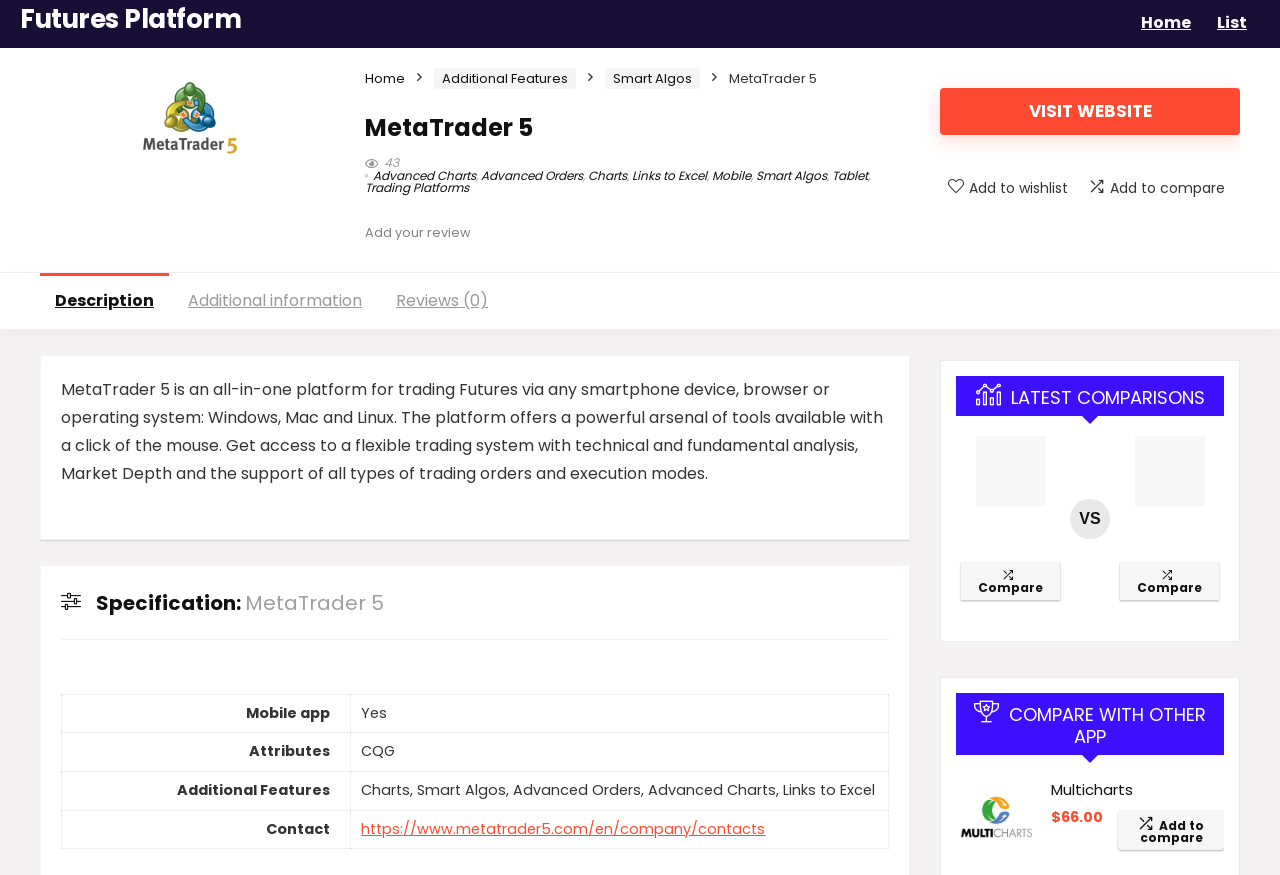Provide an in-depth description of the elements and layout of the webpage.

The webpage is about MetaTrader 5, a platform for trading Futures. At the top, there are two links, "Home" and "List", positioned side by side. Below them, there is a figure with an image of MetaTrader 5, taking up about a quarter of the screen width. To the right of the image, there is a navigation section with a breadcrumb trail, including links to "Home", "Additional Features", "Smart Algos", and "MetaTrader 5".

Below the navigation section, there is a heading that reads "MetaTrader 5" and a static text that displays the number "43". Following this, there are several links to various features of MetaTrader 5, including "Advanced Charts", "Advanced Orders", "Charts", "Links to Excel", "Mobile", "Smart Algos", and "Trading Platforms". These links are arranged horizontally, with commas separating them.

Further down, there is a section with a link to "VISIT WEBSITE" and two static texts, "Add to wishlist" and "Add to compare". Below this, there are three links to "Description", "Additional information", and "Reviews (0)".

The main content of the page is a description of MetaTrader 5, which is an all-in-one platform for trading Futures via any smartphone device, browser, or operating system. The platform offers a powerful arsenal of tools available with a click of the mouse, including a flexible trading system with technical and fundamental analysis, Market Depth, and support for all types of trading orders and execution modes.

Below the description, there is a specification table with several rows, each containing a row header and a grid cell. The row headers include "Mobile app", "Attributes", "Additional Features", and "Contact", and the grid cells contain corresponding information, such as "Yes", "CQG", and a link to the contact page.

To the right of the specification table, there is a section with a static text "LATEST COMPARISONS" and a layout table with two columns. The first column contains a link to "MetaTrader 5" with an image, and the second column contains a link to "Compare" and a static text "VS". Below this, there is another layout table with similar content, but with a different comparison.

At the bottom of the page, there is a static text "COMPARE WITH OTHER APP" and a link to "Multicharts" with an image. Below this, there is a heading "Mult